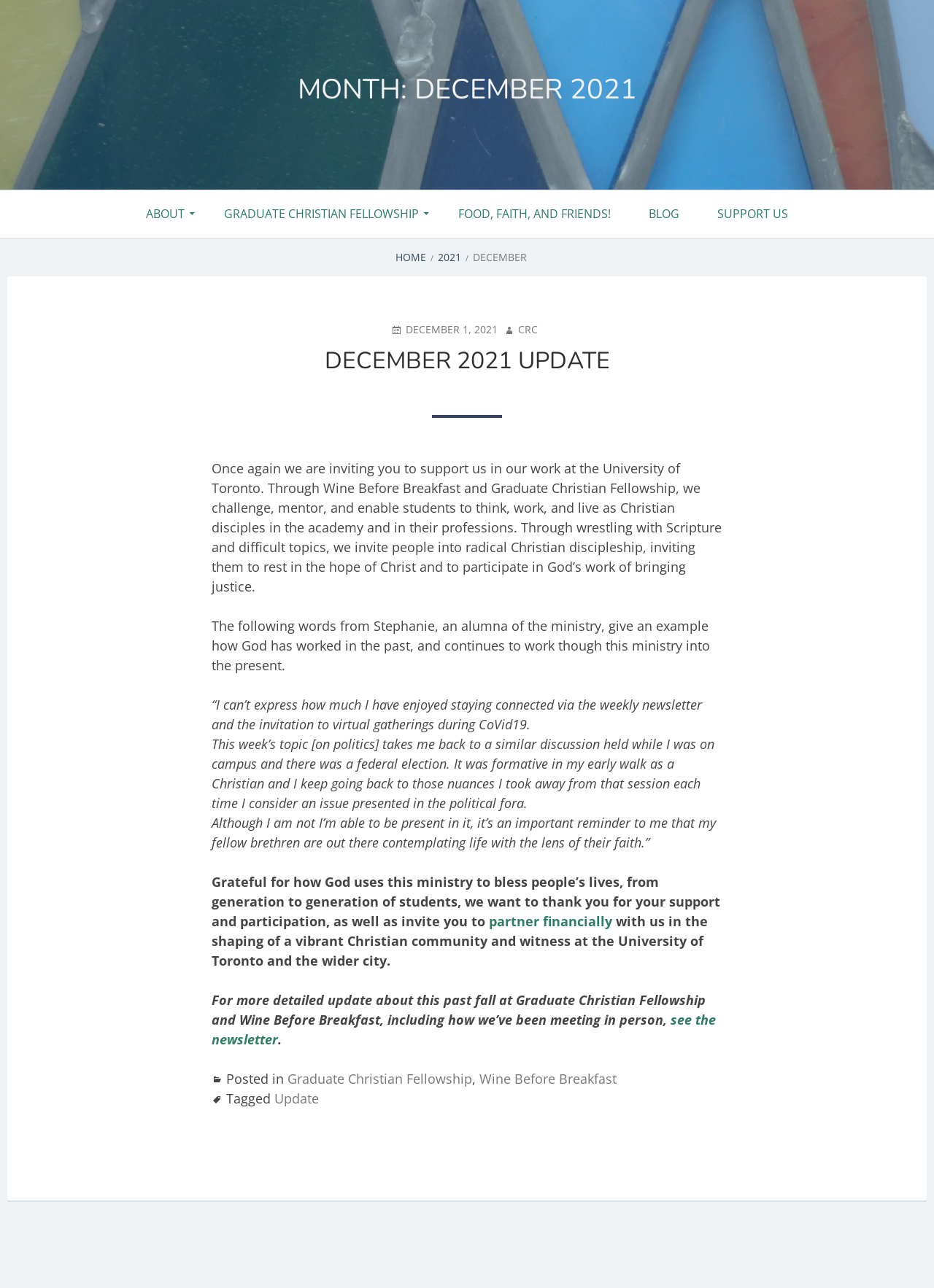Locate and extract the headline of this webpage.

MONTH: DECEMBER 2021